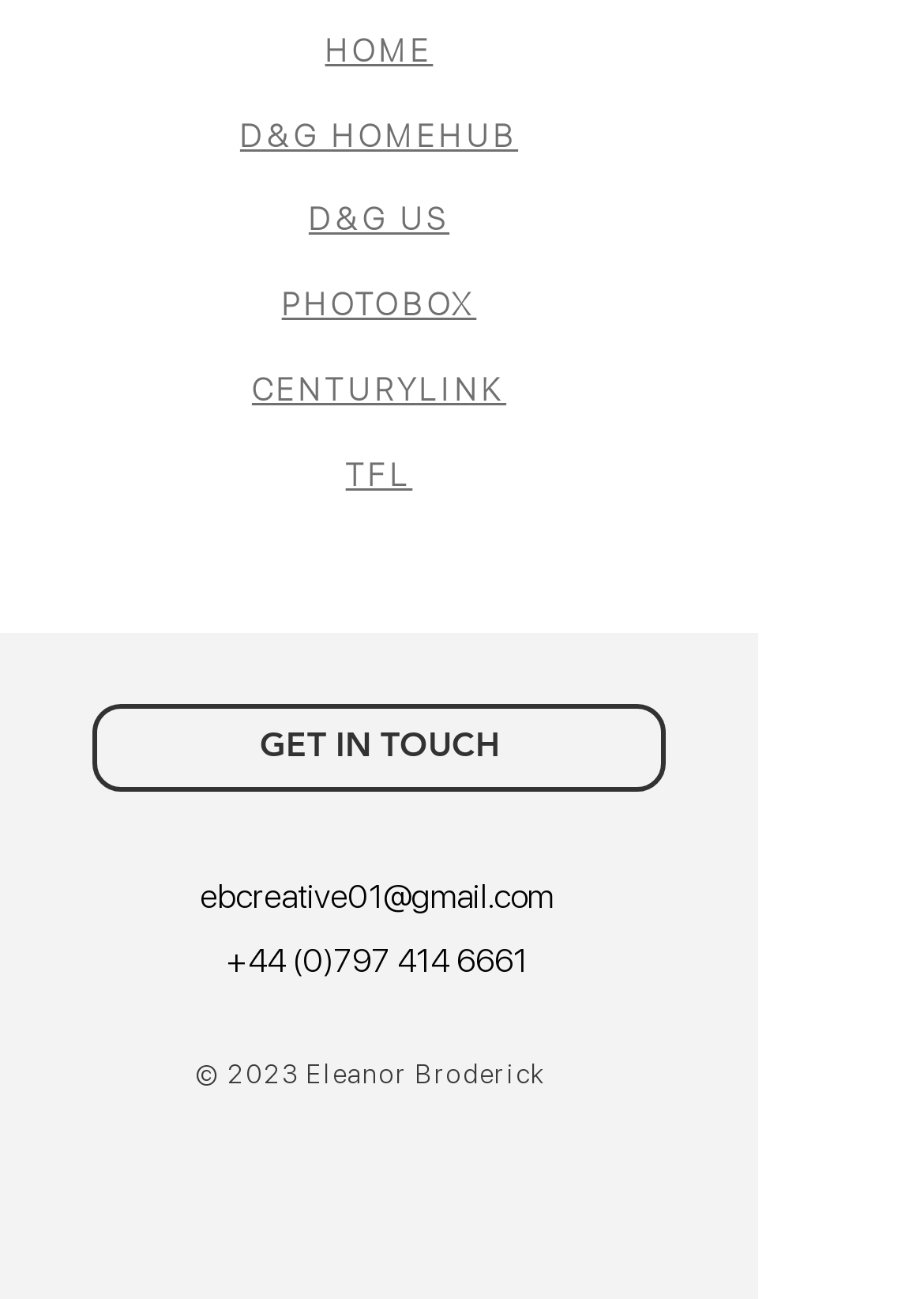Locate the bounding box coordinates of the area you need to click to fulfill this instruction: 'go to home page'. The coordinates must be in the form of four float numbers ranging from 0 to 1: [left, top, right, bottom].

[0.352, 0.019, 0.469, 0.054]